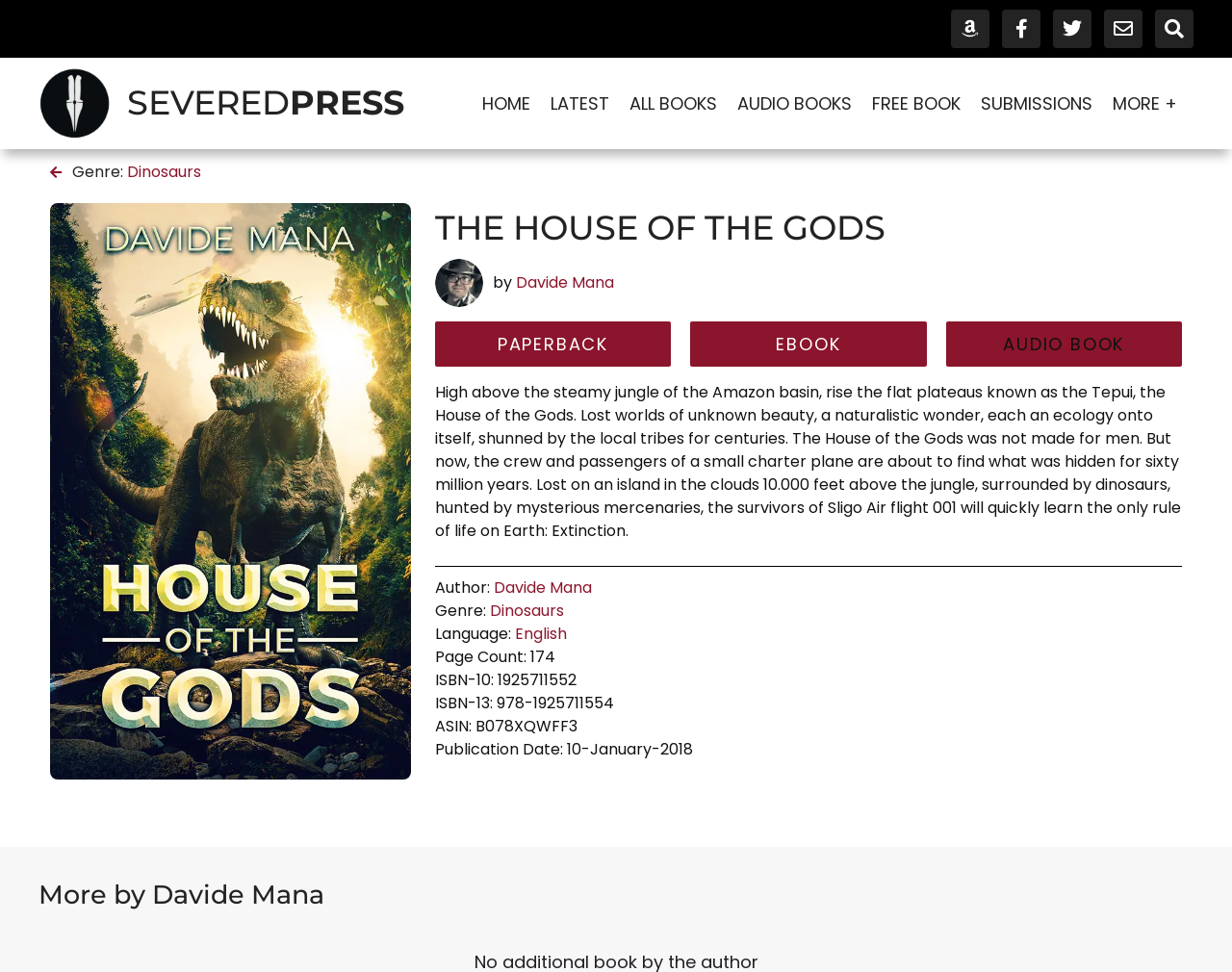Produce a meticulous description of the webpage.

This webpage is about a book titled "The House of the Gods" by Davide Mana. At the top of the page, there are five social media links, including Amazon, Facebook, Twitter, Envelope, and Search, aligned horizontally. Below these links, there is a logo of Severed Press, an online sci-fi horror book store, accompanied by an image.

The main content of the page is divided into two sections. On the left, there is a menu with links to different sections of the website, including Home, Latest, All Books, Audio Books, Free Book, Submissions, and More. On the right, there is a large image of the book cover, "The House of the Gods", which takes up most of the vertical space.

Above the book cover image, there is a heading with the book title, followed by a brief description of the book. The description is a long paragraph that summarizes the plot of the book, which involves a plane crash, dinosaurs, and mercenaries on a mysterious island.

Below the book cover image, there are several links and text elements that provide more information about the book. These include the author's name, genre, language, page count, ISBN numbers, ASIN, and publication date. There is also a section that says "More by Davide Mana", which suggests that the author has written other books.

Overall, the webpage is dedicated to promoting the book "The House of the Gods" and providing information about it to potential readers.